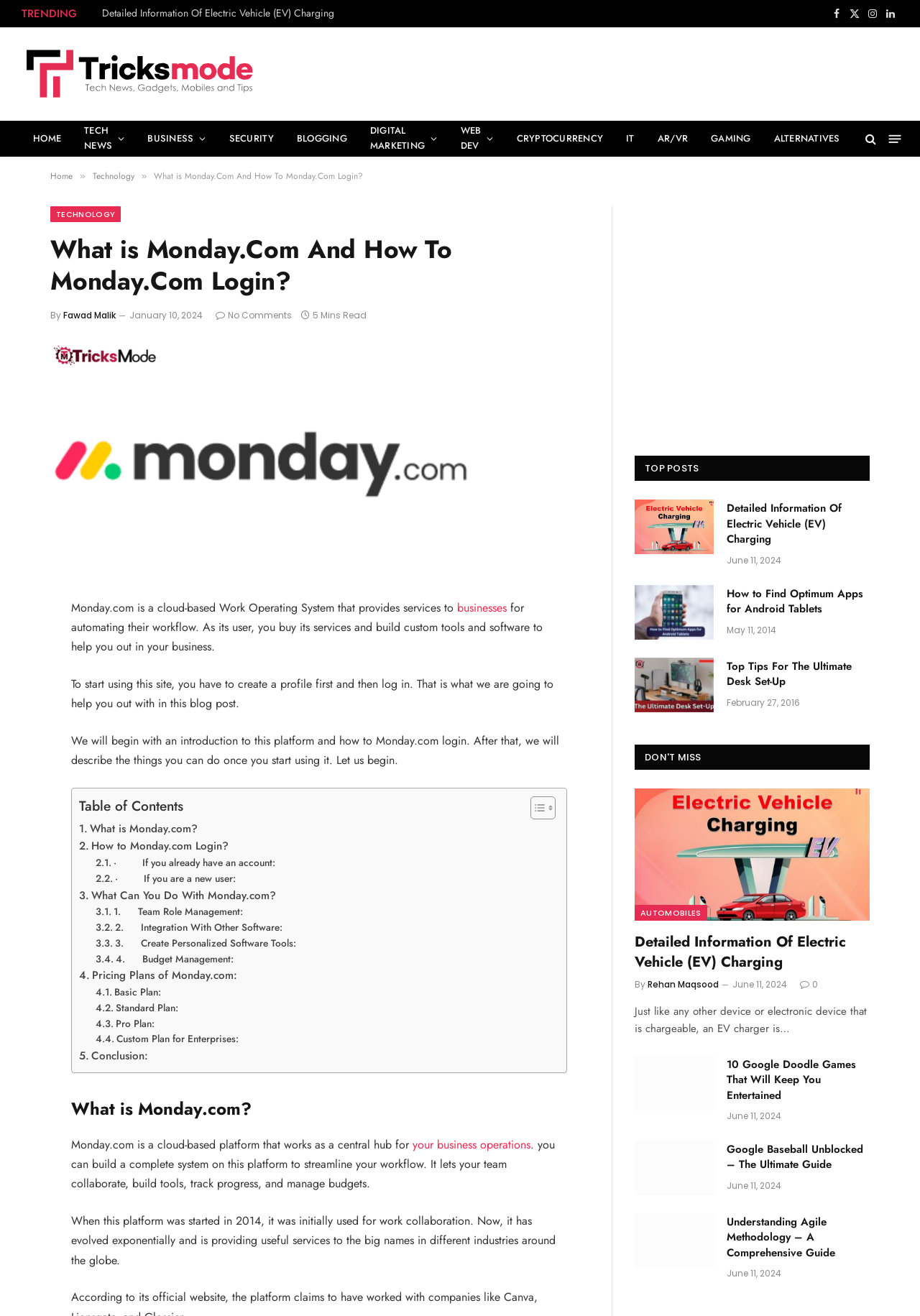Please give a short response to the question using one word or a phrase:
What is the purpose of Monday.com?

Streamline business workflow